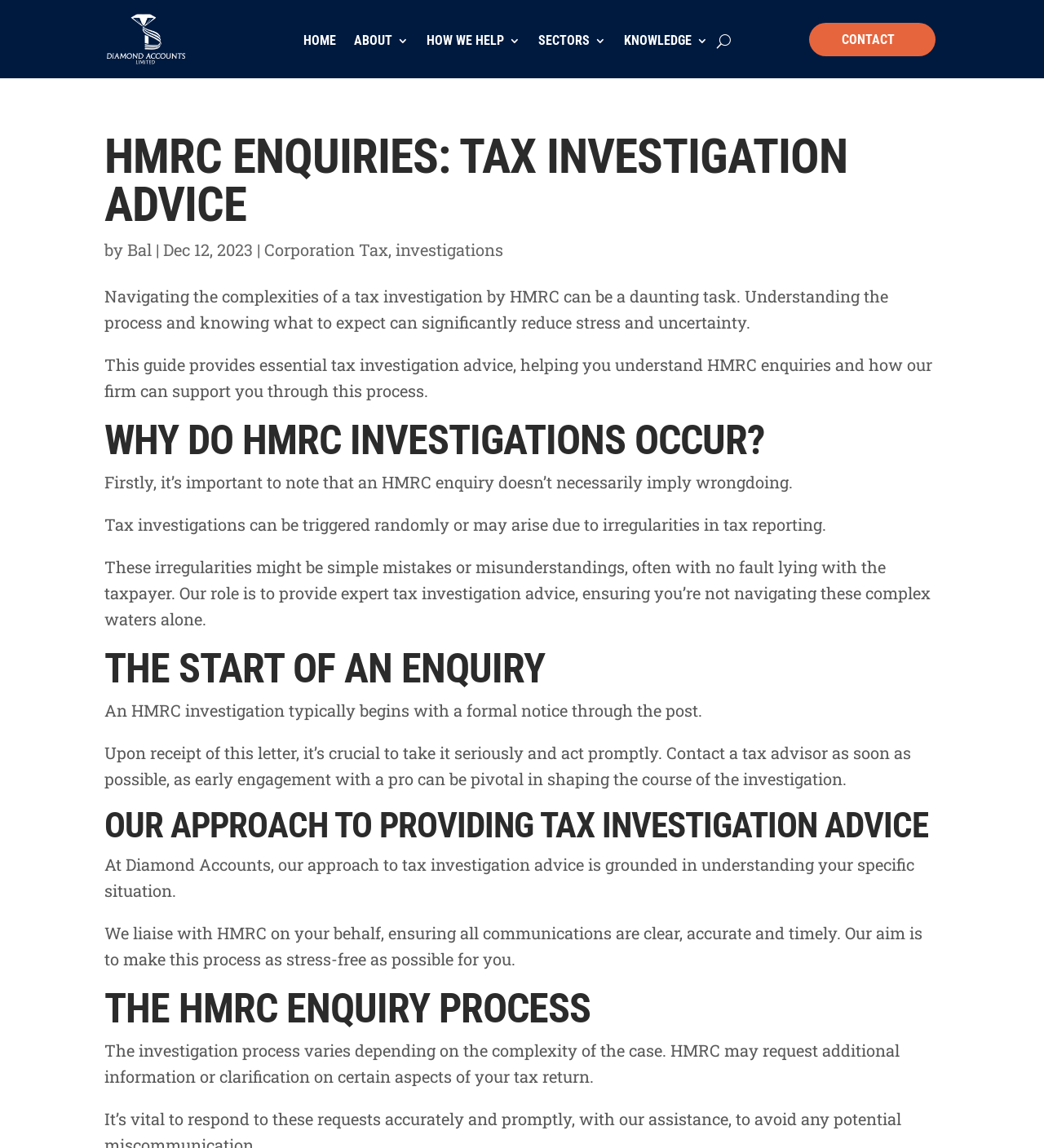Based on the provided description, "How we help", find the bounding box of the corresponding UI element in the screenshot.

[0.409, 0.031, 0.499, 0.046]